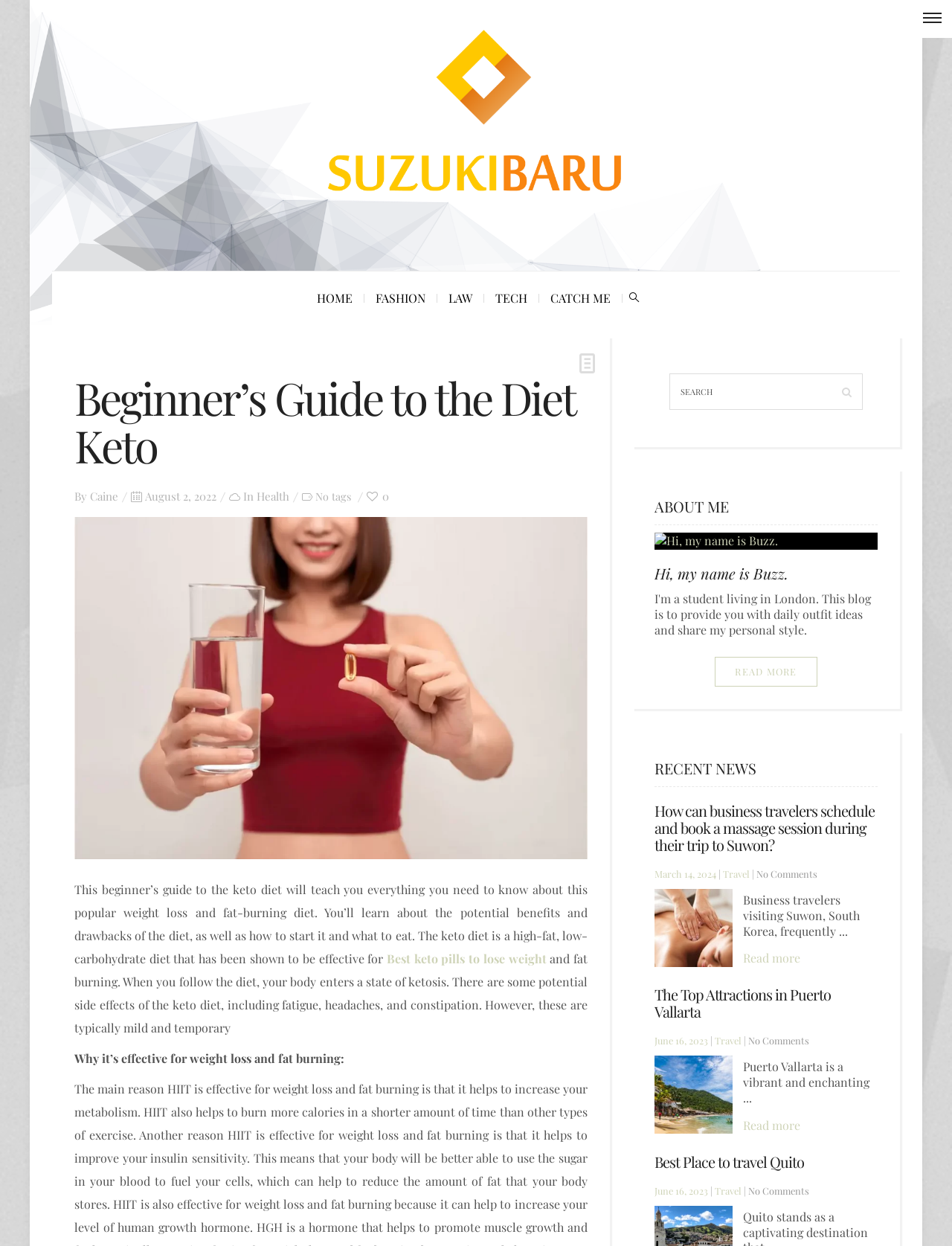What is the name of the author of the first article? Using the information from the screenshot, answer with a single word or phrase.

Caine